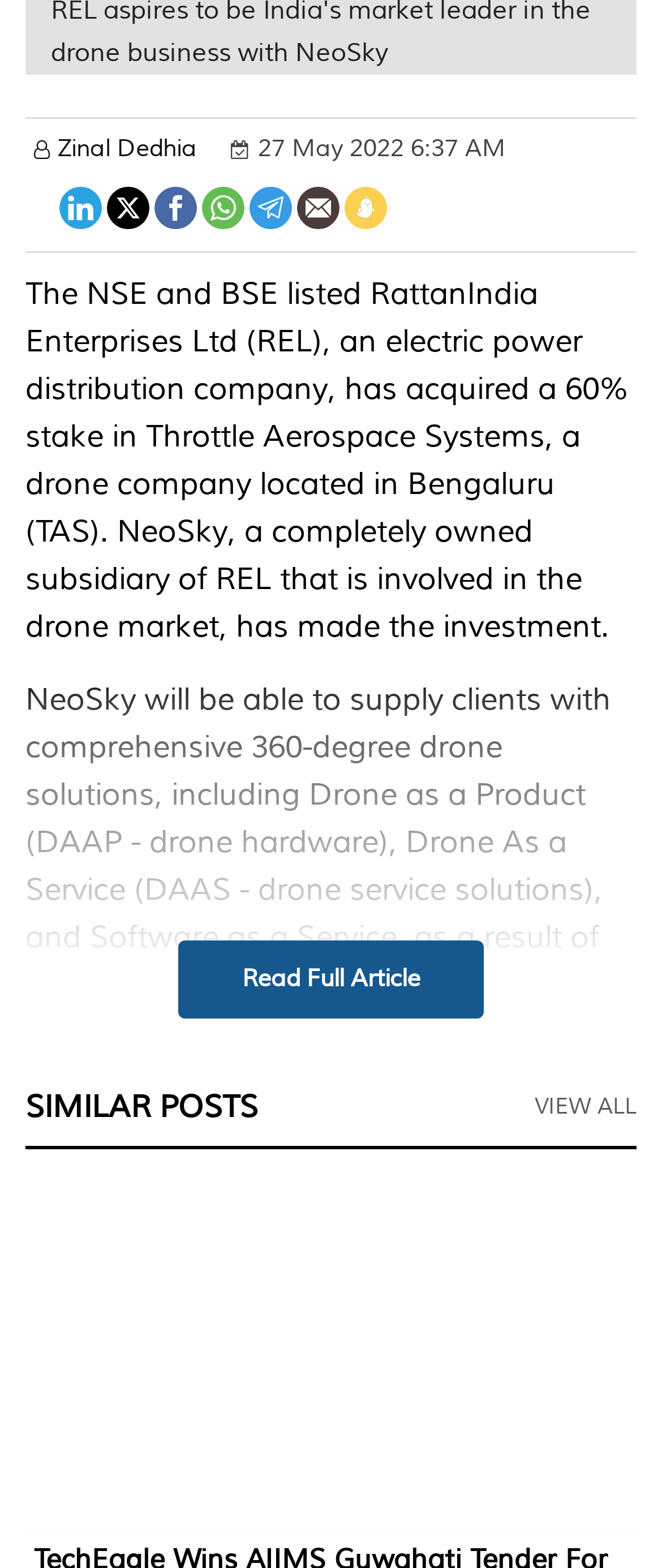Identify the bounding box coordinates of the clickable section necessary to follow the following instruction: "Share by Email". The coordinates should be presented as four float numbers from 0 to 1, i.e., [left, top, right, bottom].

[0.449, 0.124, 0.513, 0.145]